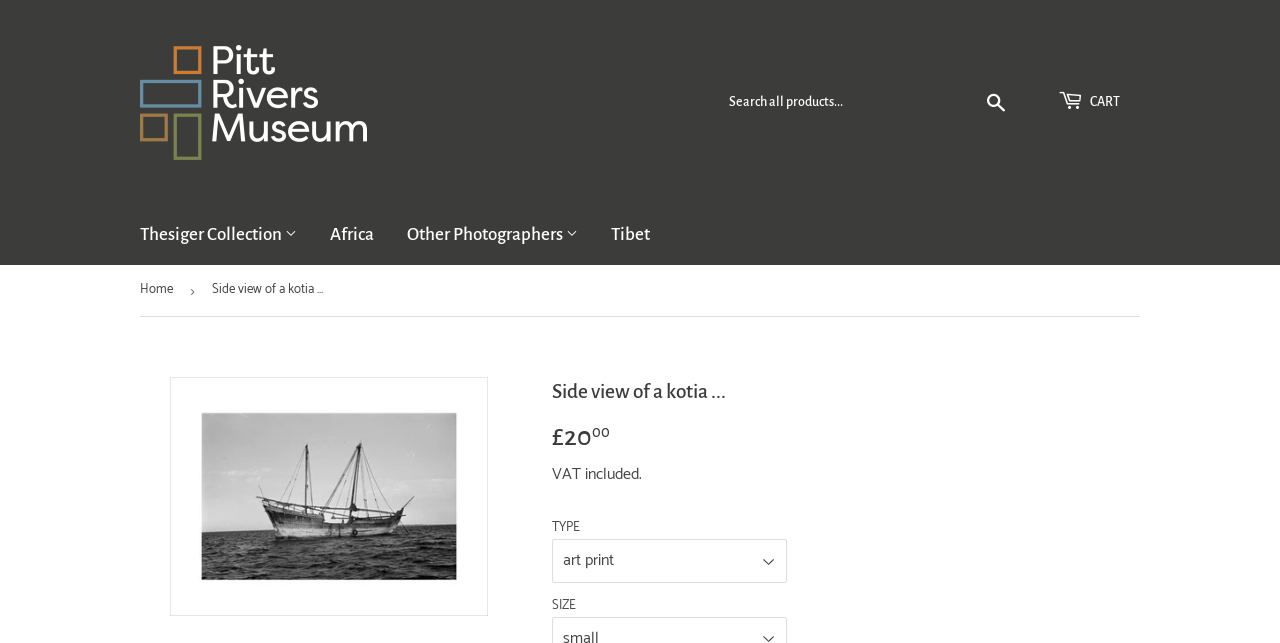Construct a comprehensive description capturing every detail on the webpage.

This webpage appears to be a product page for a print from the Pitt Rivers Museum. At the top left, there is a logo and a link to the museum's prints section. Next to it, there is a search bar with a search button. On the top right, there is a link to the shopping cart.

Below the top section, there are several links to different collections, including the Thesiger Collection, Afghanistan, Africa, Arabia, India, Iran, Iraq, and Miscellaneous. These links are arranged vertically on the left side of the page.

On the right side of the page, there is a large image of a kotia, a type of sailboat from India, moored at Bahrain Island. The image takes up most of the page's width and height.

Below the image, there is a heading with the title "Side view of a kotia..." and a price of £20.00, including VAT. There is also a dropdown menu to select the type of print and a label for the size of the print.

At the top of the page, there is a navigation breadcrumb trail that shows the path from the home page to the current product page.